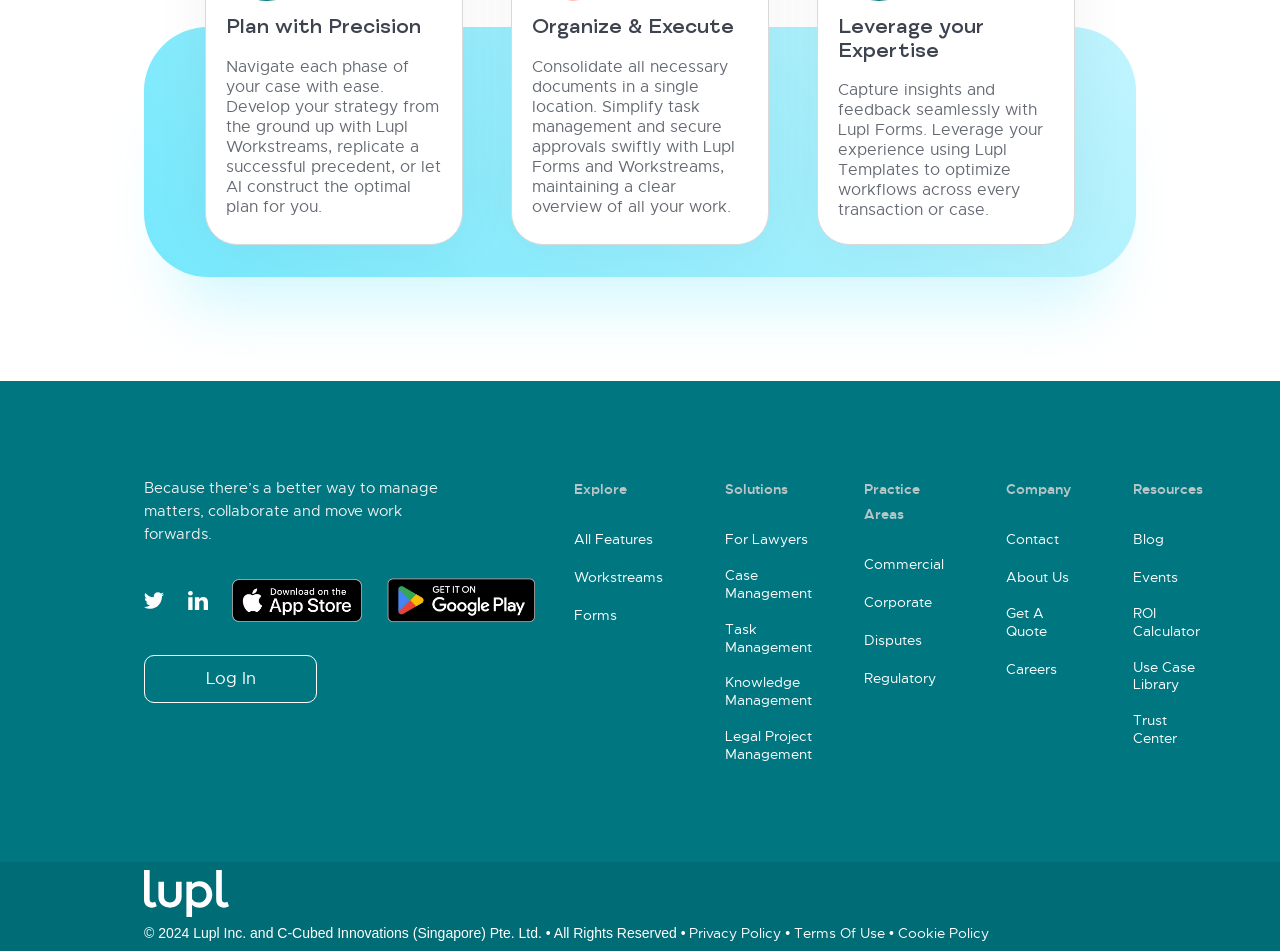Find the bounding box coordinates for the HTML element described as: "Terms of use". The coordinates should consist of four float values between 0 and 1, i.e., [left, top, right, bottom].

[0.62, 0.973, 0.692, 0.992]